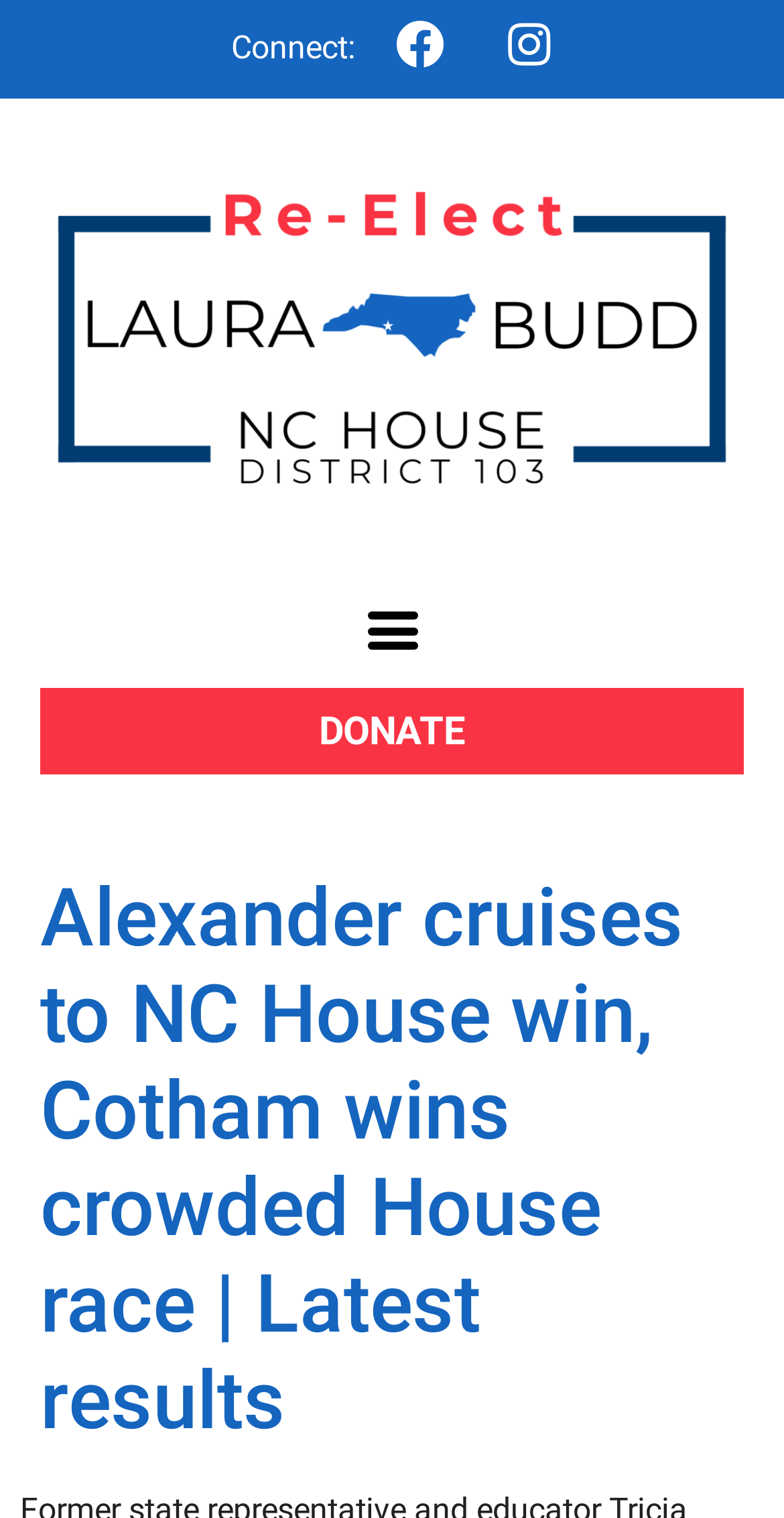Determine the heading of the webpage and extract its text content.

Alexander cruises to NC House win, Cotham wins crowded House race | Latest results